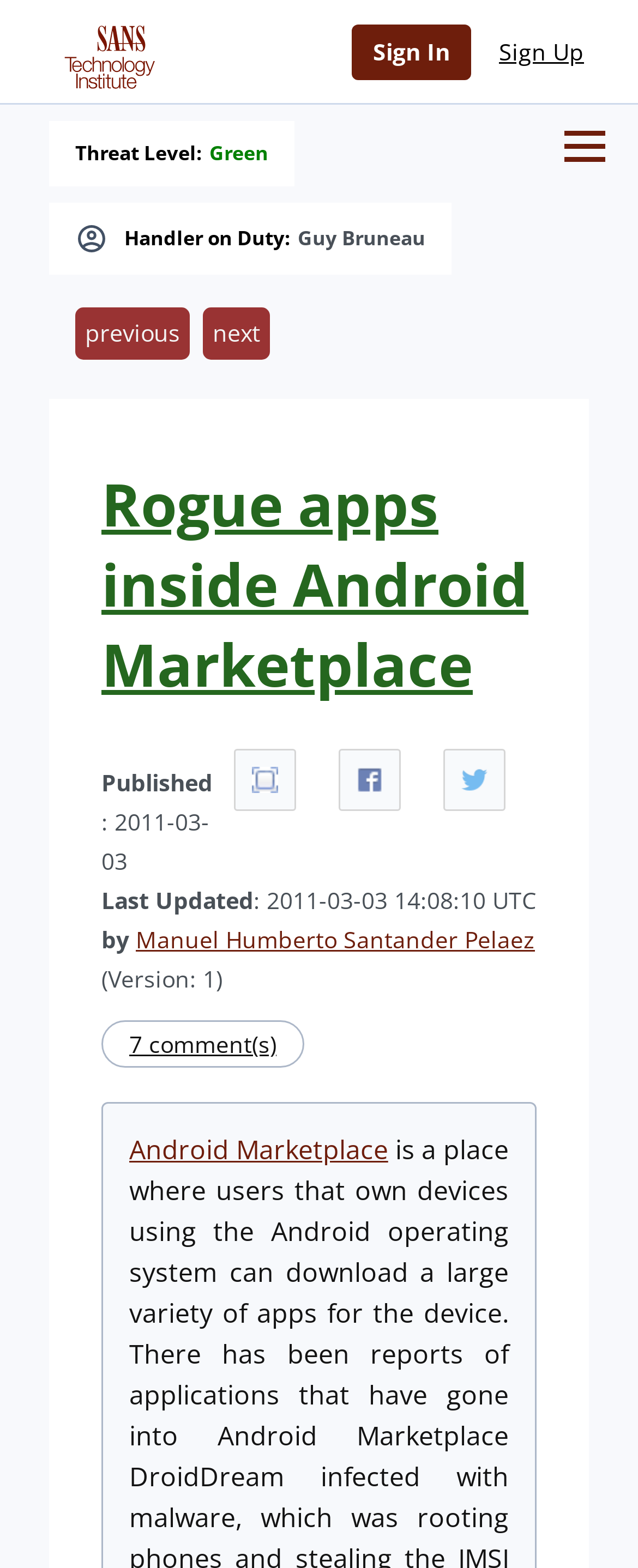Identify the bounding box for the UI element specified in this description: "Manuel Humberto Santander Pelaez". The coordinates must be four float numbers between 0 and 1, formatted as [left, top, right, bottom].

[0.213, 0.589, 0.838, 0.609]